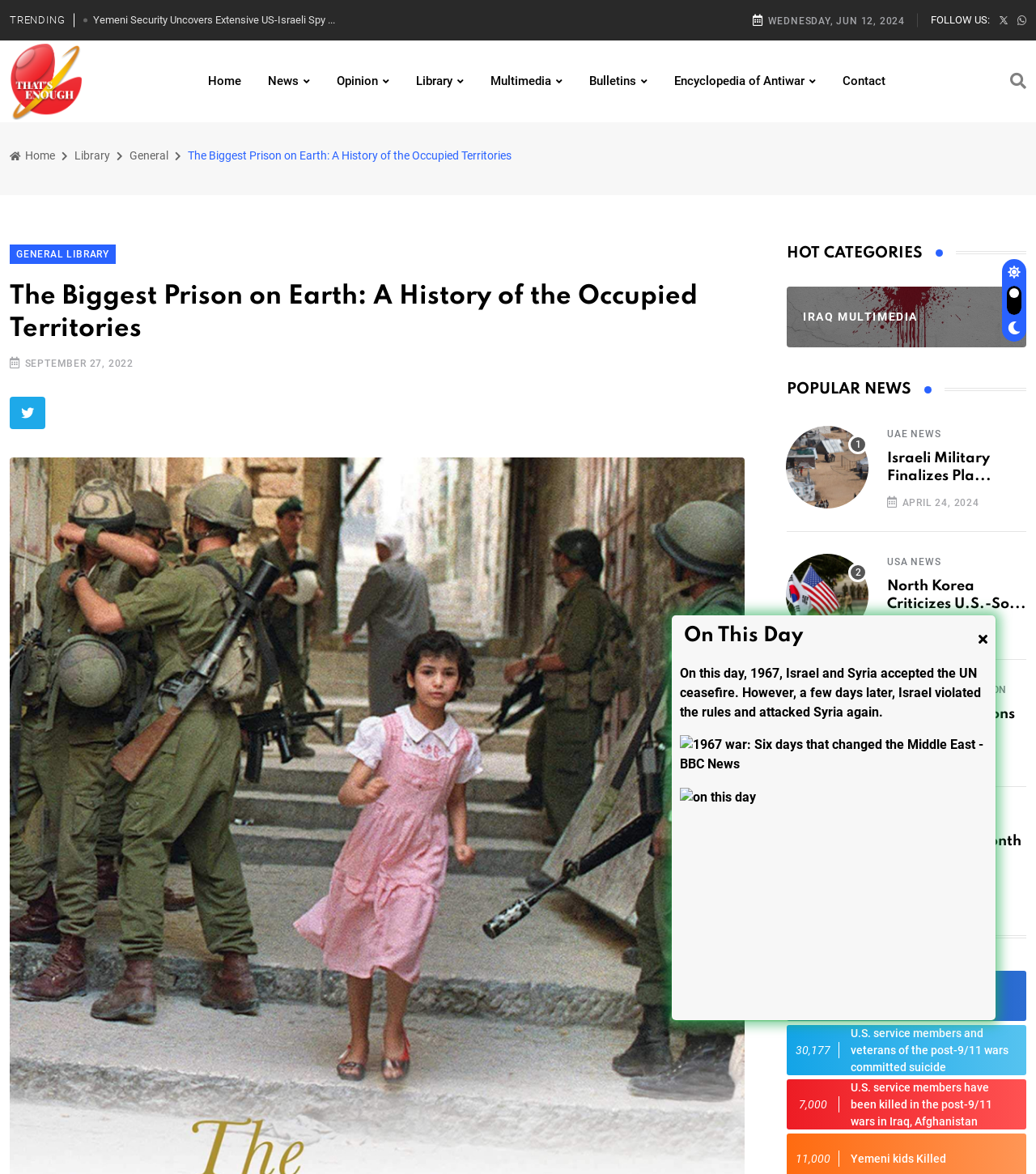Determine the coordinates of the bounding box that should be clicked to complete the instruction: "Sign in". The coordinates should be represented by four float numbers between 0 and 1: [left, top, right, bottom].

None